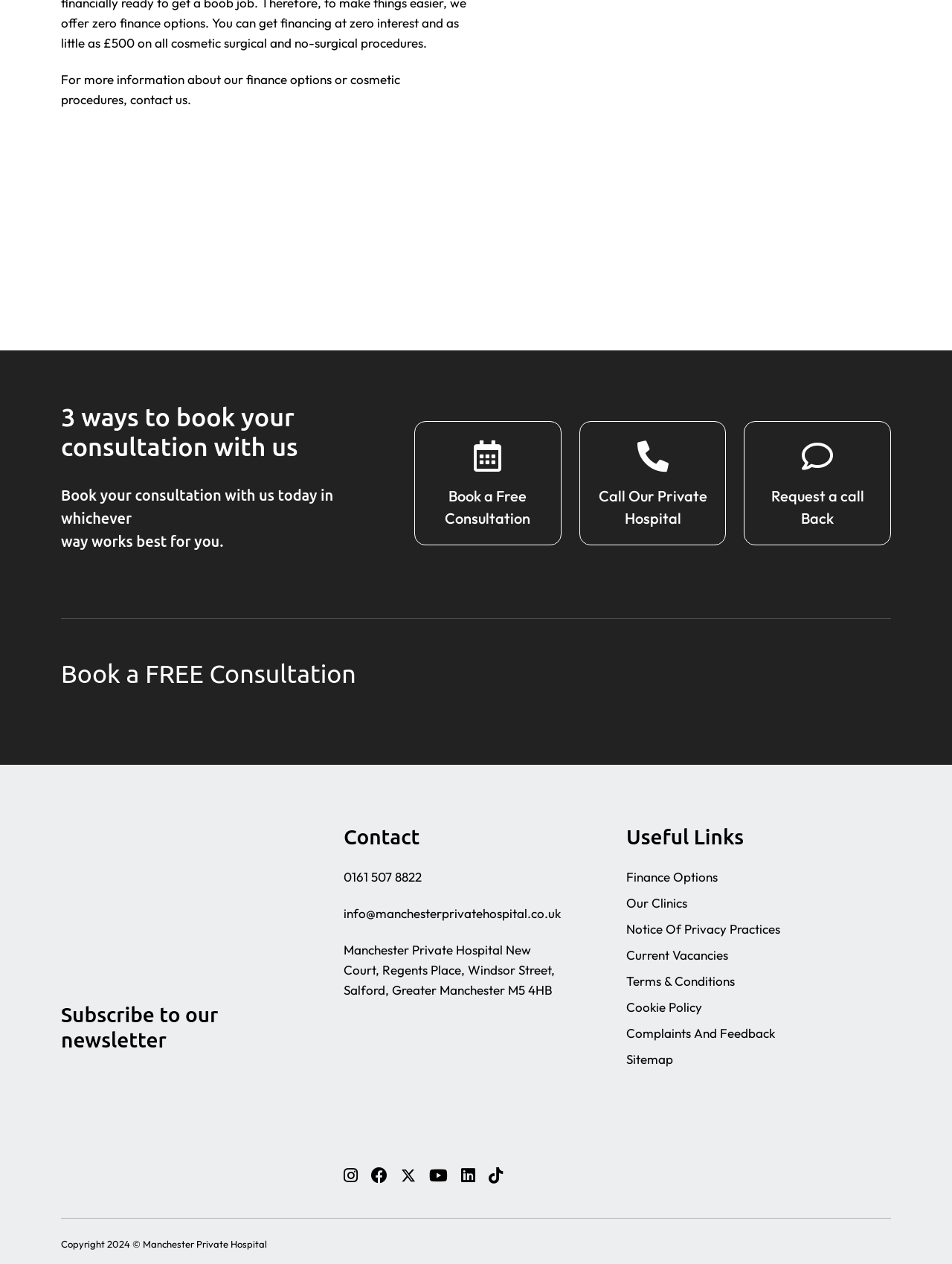How many happy patients are mentioned?
Relying on the image, give a concise answer in one word or a brief phrase.

4000+